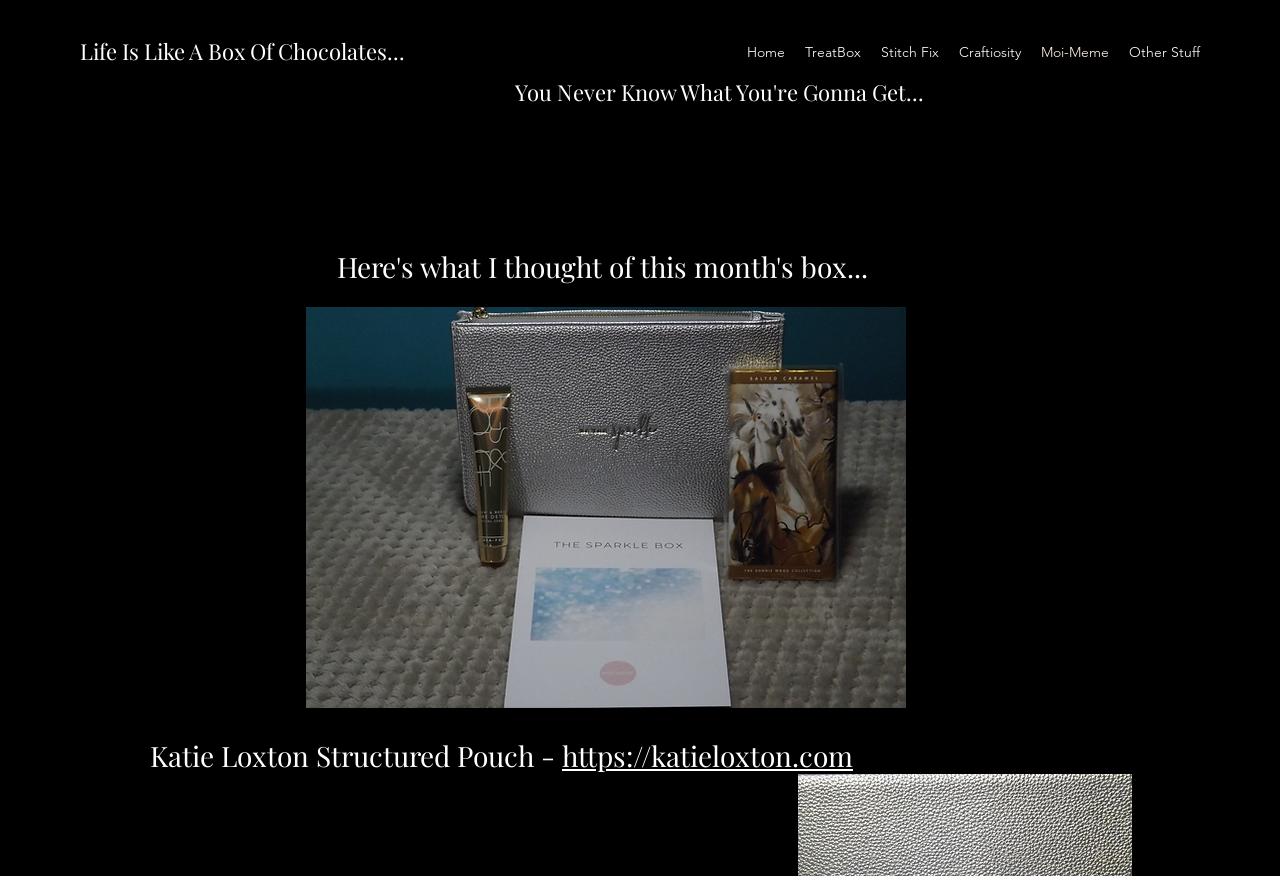What is the name of the website?
Use the information from the screenshot to give a comprehensive response to the question.

The name of the website can be determined by looking at the root element, which is 'Moi-Meme' and is focused, indicating that it is the main title of the webpage.